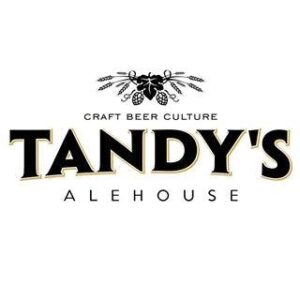Analyze the image and describe all the key elements you observe.

The image features the logo of "Tandy's Alehouse," showcasing its name prominently in a bold, stylized font. Above the name, decorative elements with hops and barley emphasize its craft beer culture theme. The overall design expresses a welcoming atmosphere for beer enthusiasts and conveys the establishment’s focus on quality and tradition in brewing. This visual representation aligns with the trendy pub culture, inviting patrons to experience a vibrant and communal dining experience.